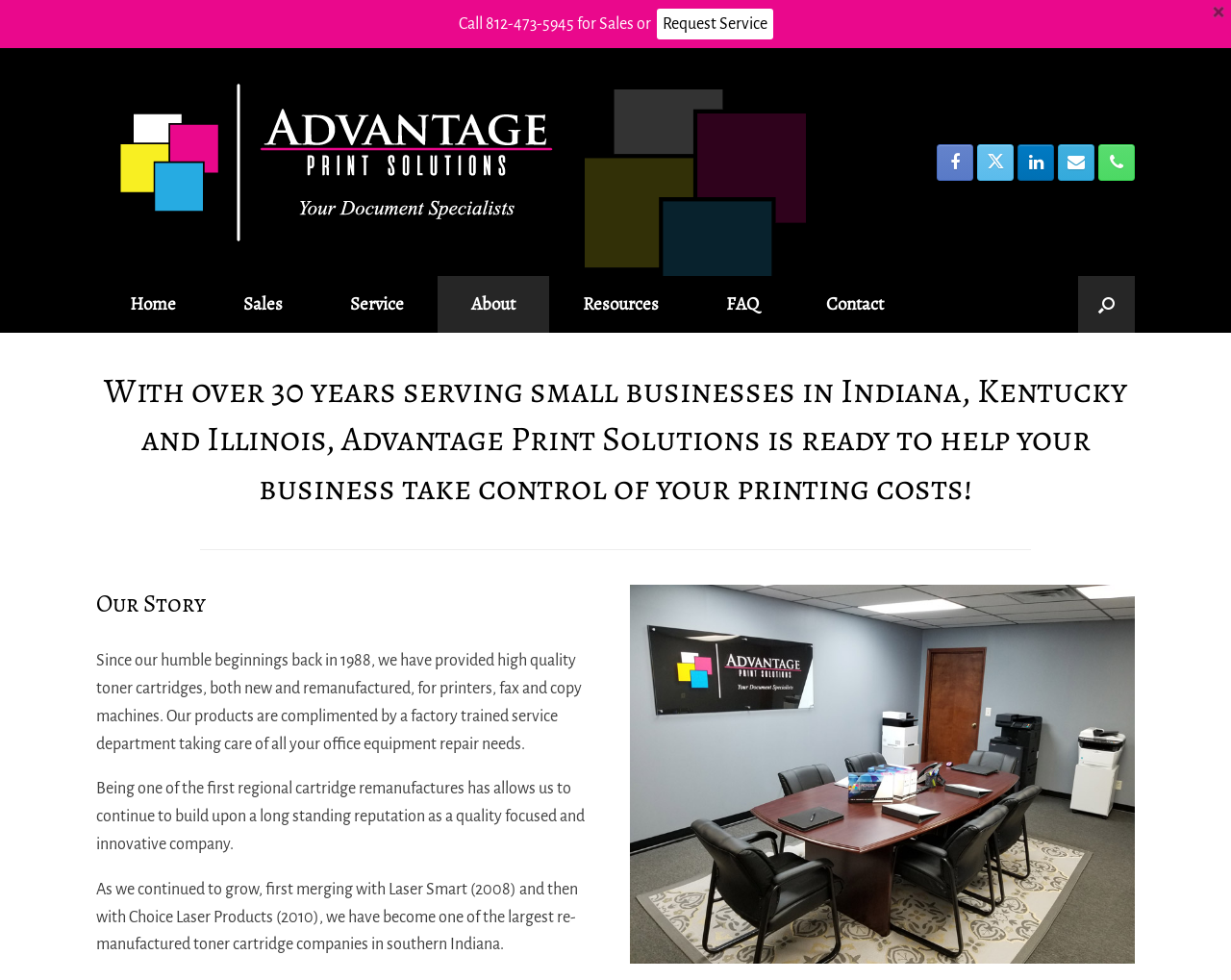Can you extract the primary headline text from the webpage?

With over 30 years serving small businesses in Indiana, Kentucky and Illinois, Advantage Print Solutions is ready to help your business take control of your printing costs!